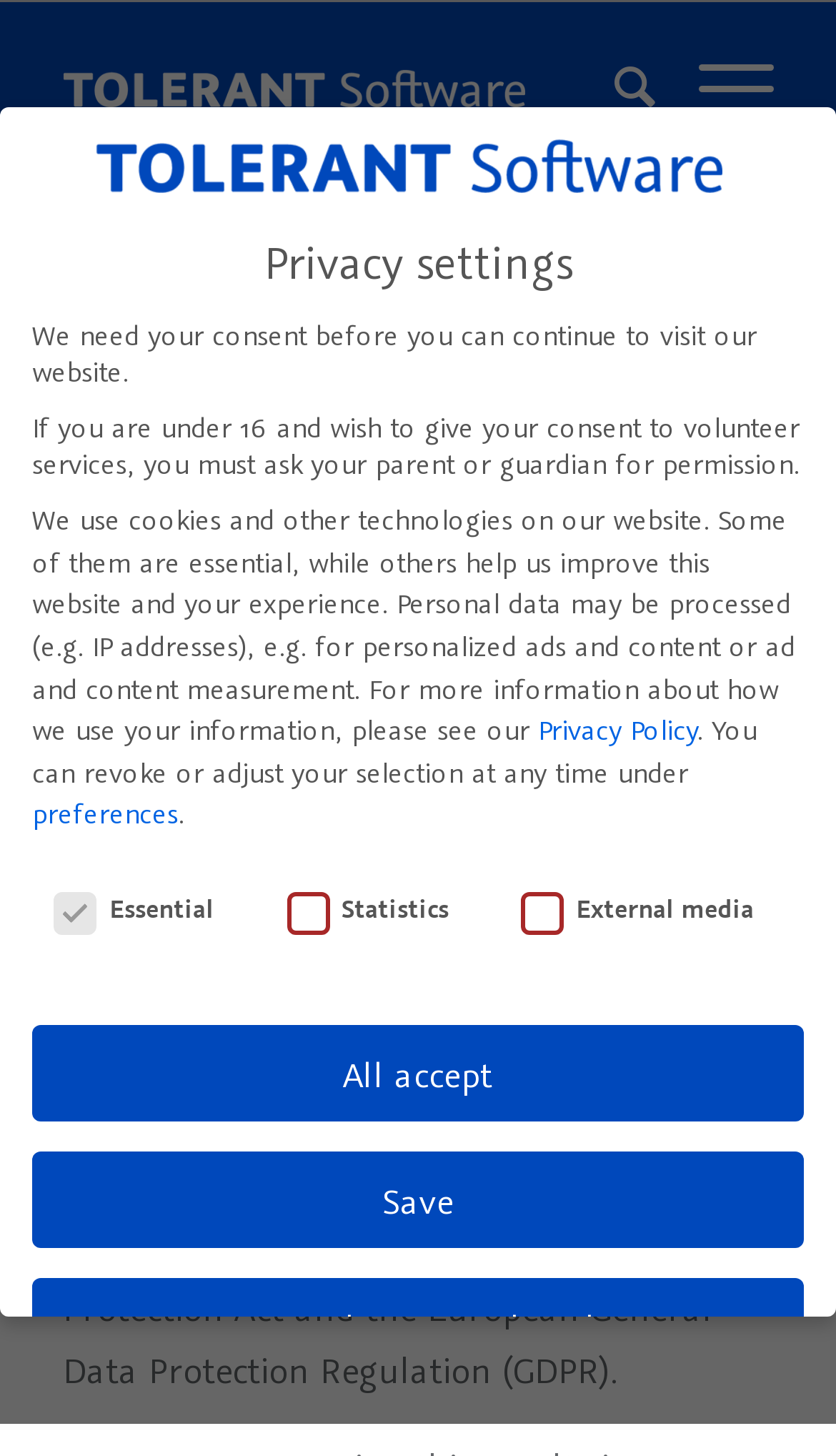Give a one-word or short phrase answer to the question: 
What is the name of the software?

Tolerant Software